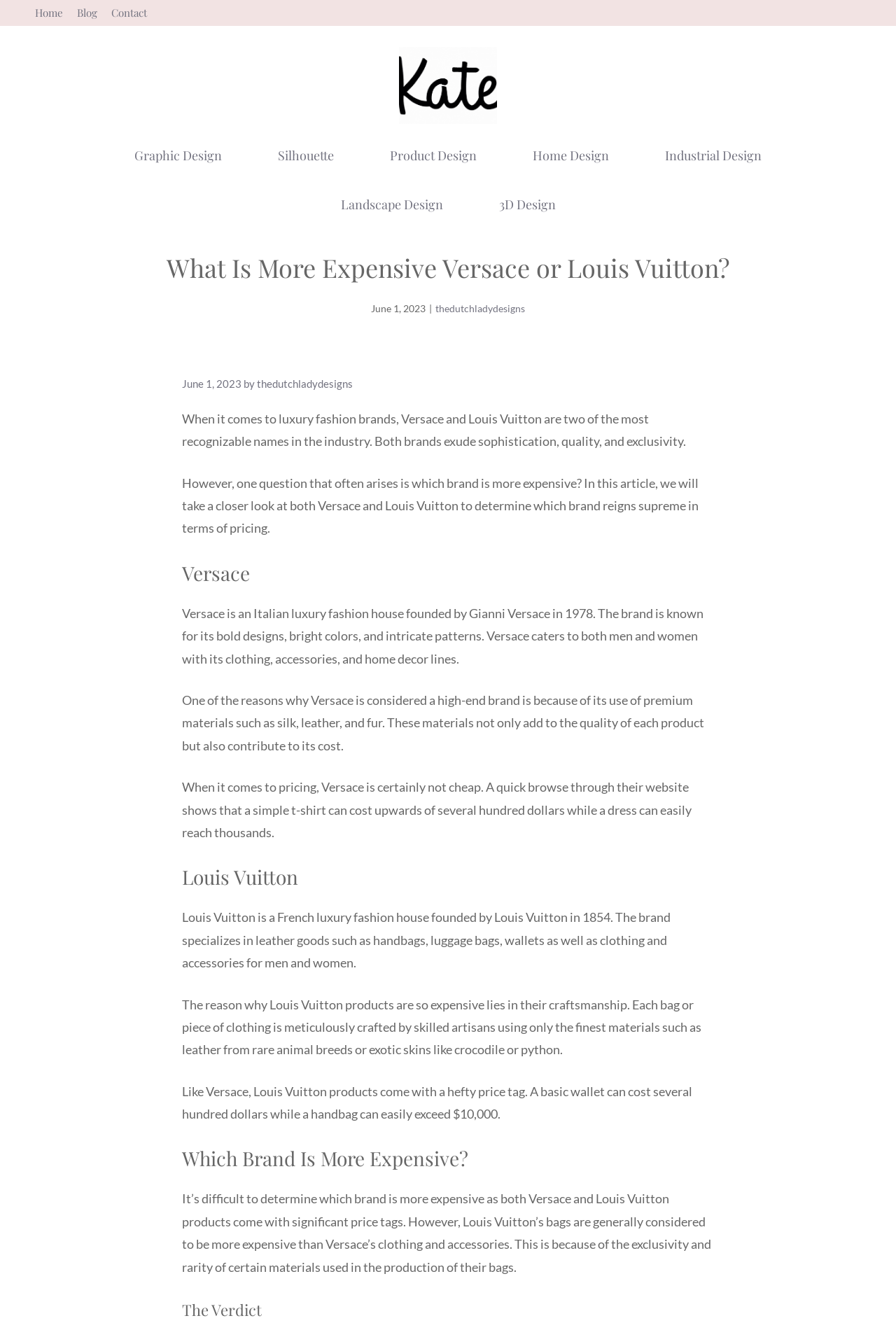Describe every aspect of the webpage in a detailed manner.

This webpage is about a blog post titled "What Is More Expensive Versace or Louis Vuitton?" by The Dutch Lady Designs. At the top, there is a navigation menu with links to "Home", "Blog", "Contact", and other design-related categories like "Graphic Design", "Silhouette", and "Industrial Design". Below the navigation menu, there is a banner with a link to the website's homepage and an image of the website's logo.

The main content of the webpage is divided into sections, each with a heading. The first section is an introduction to the topic, discussing the luxury fashion brands Versace and Louis Vuitton. The second section is about Versace, describing its history, design style, and use of premium materials, which contribute to its high prices. The third section is about Louis Vuitton, explaining its craftsmanship and use of rare materials, which make its products expensive. The fourth section compares the prices of the two brands, concluding that Louis Vuitton's bags are generally more expensive than Versace's clothing and accessories.

Throughout the webpage, there are several links to other pages, including the website's homepage and social media profiles. The webpage also displays the date of publication, "June 1, 2023", and the author's name, "thedutchladydesigns".